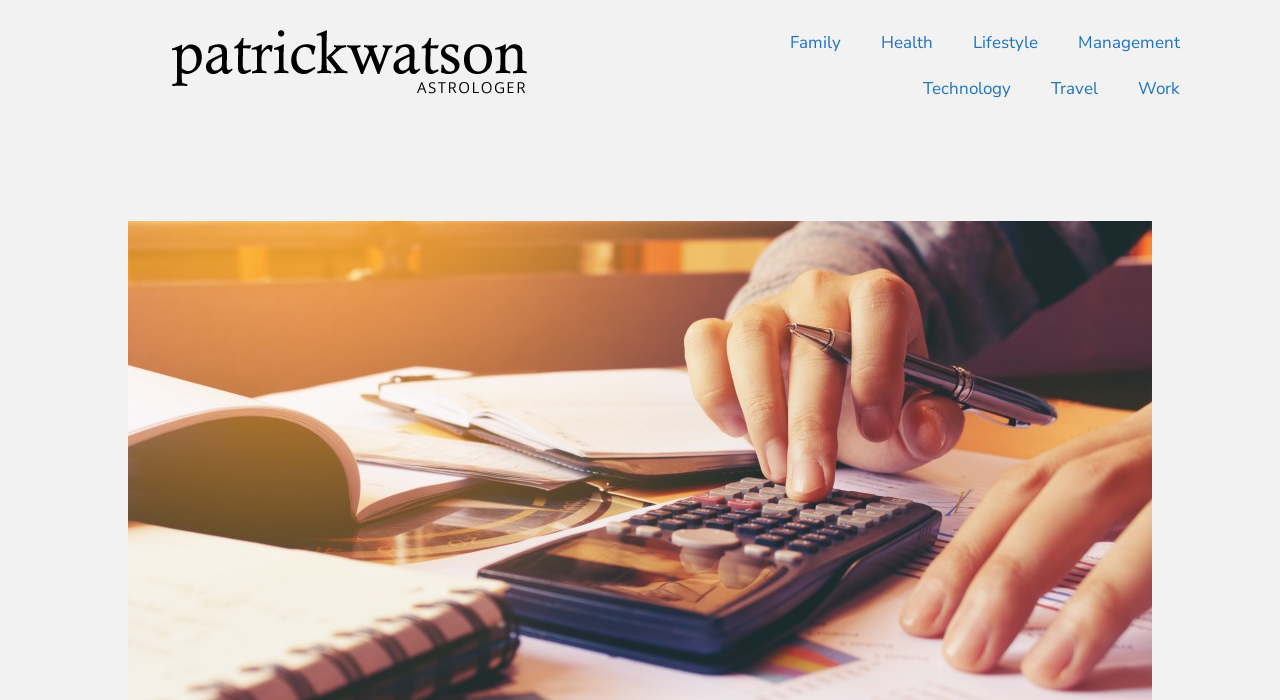Please identify the bounding box coordinates of the element's region that should be clicked to execute the following instruction: "click on Management link". The bounding box coordinates must be four float numbers between 0 and 1, i.e., [left, top, right, bottom].

[0.827, 0.029, 0.938, 0.094]